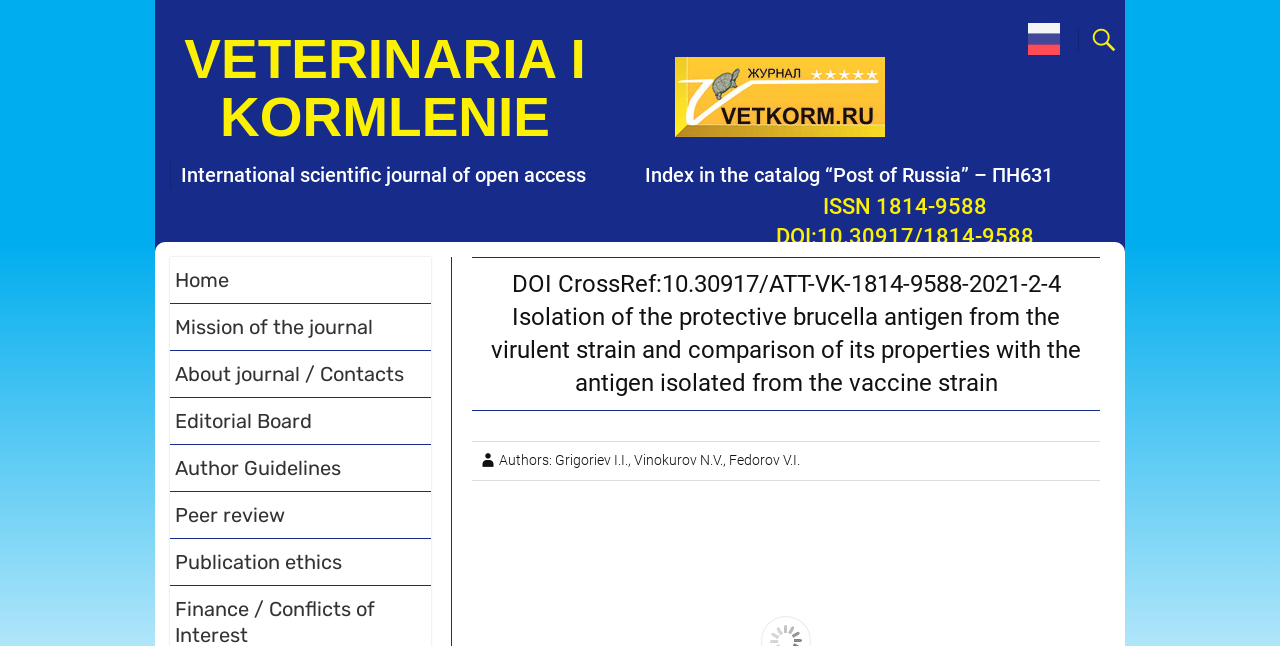Please provide a one-word or short phrase answer to the question:
What is the ISSN of the journal?

1814-9588